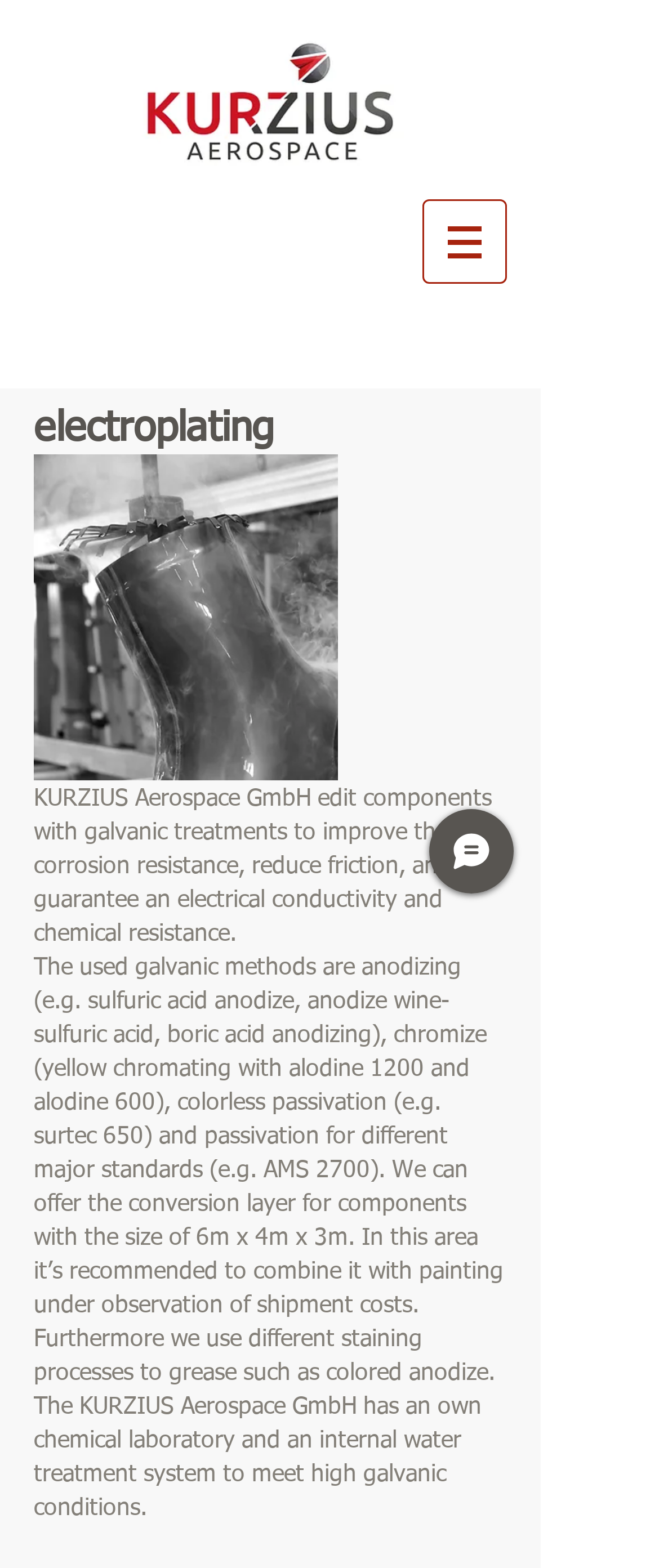What is the feature of the company's laboratory?
Provide an in-depth and detailed explanation in response to the question.

I found the feature of the company's laboratory by reading the static text that describes the company's capabilities, which mentions that they have an own chemical laboratory and an internal water treatment system to meet high galvanic conditions.